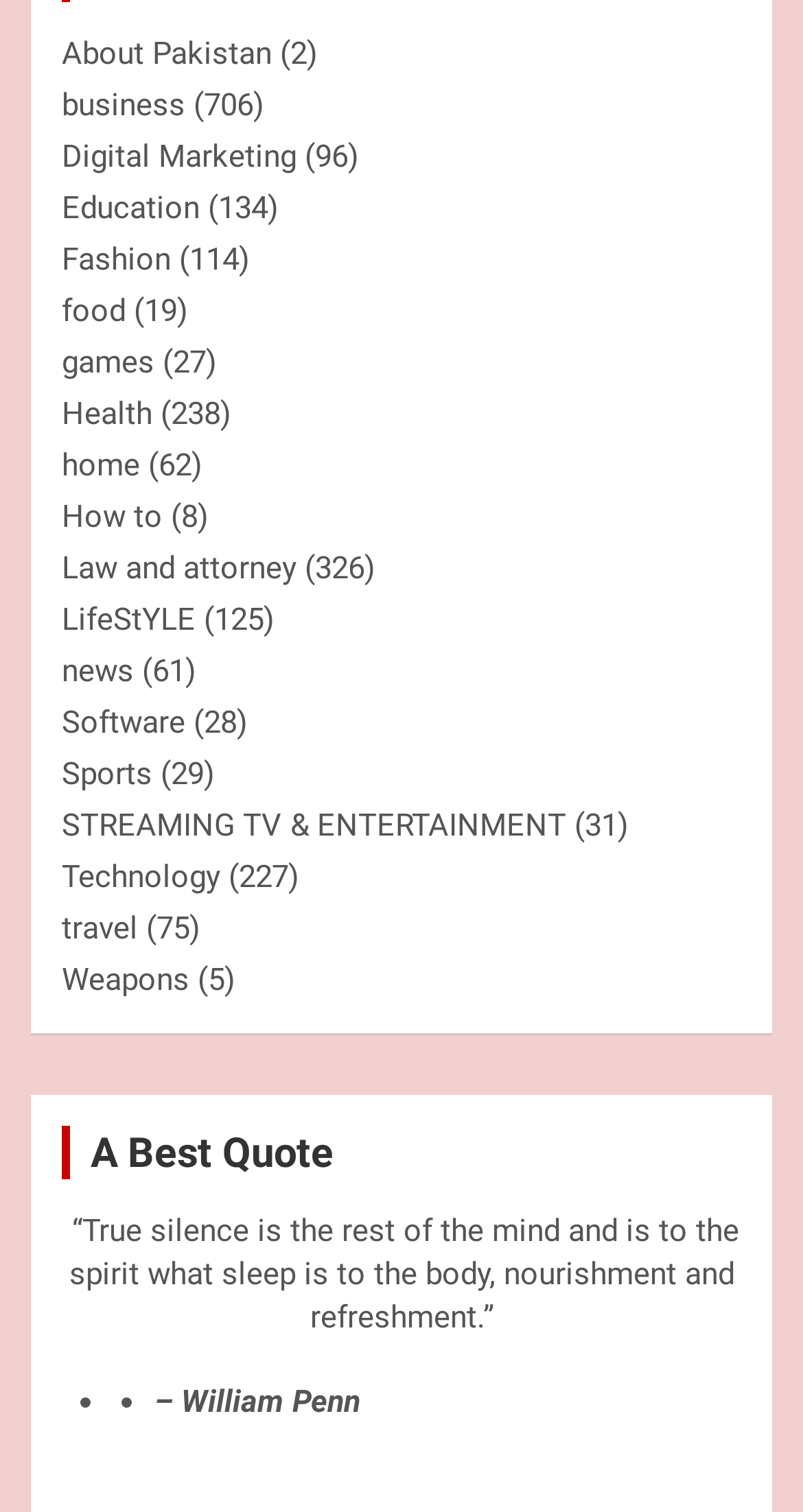Given the element description "About Pakistan", identify the bounding box of the corresponding UI element.

[0.077, 0.023, 0.338, 0.048]